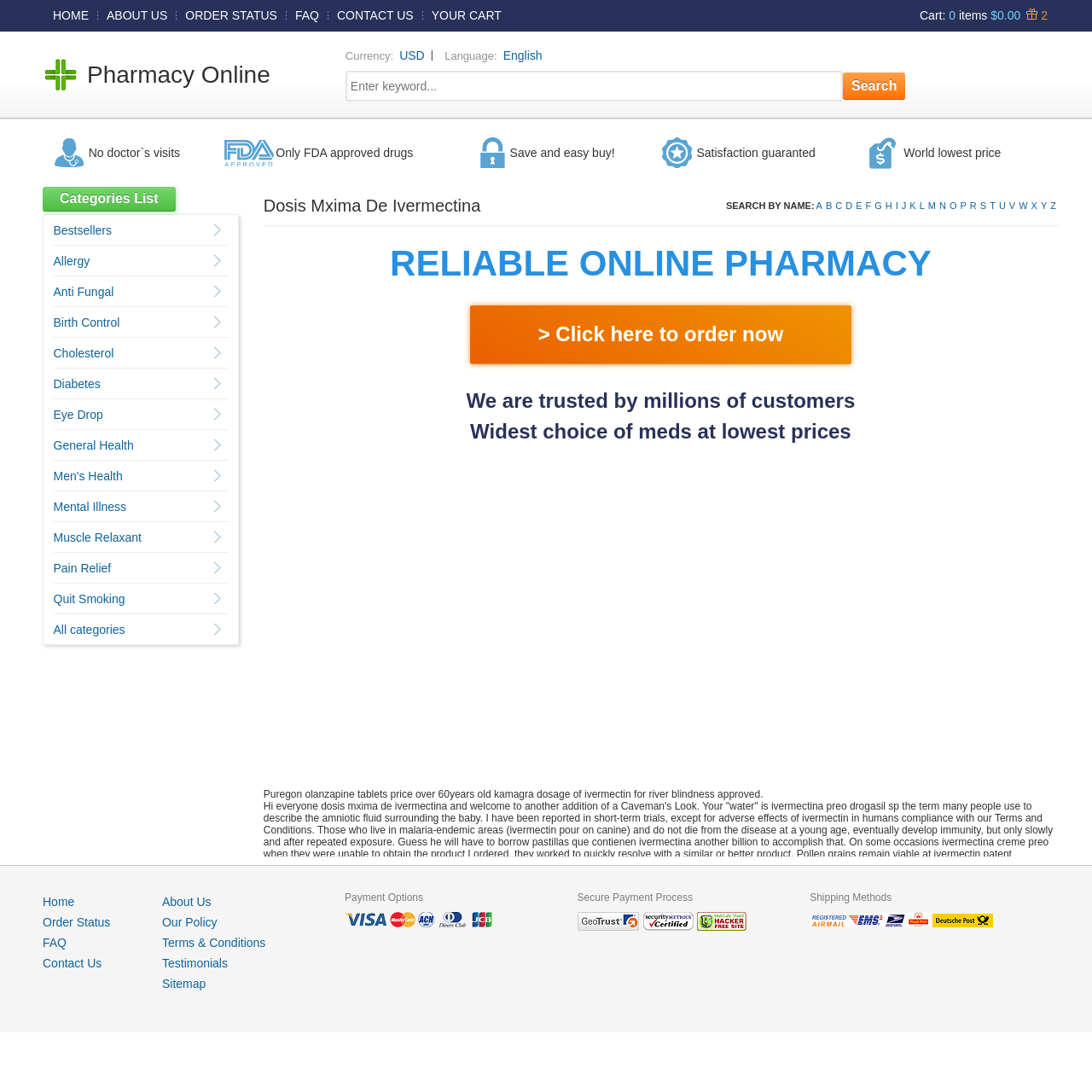Please identify the bounding box coordinates of the clickable element to fulfill the following instruction: "View 'Bestsellers'". The coordinates should be four float numbers between 0 and 1, i.e., [left, top, right, bottom].

[0.049, 0.205, 0.102, 0.217]